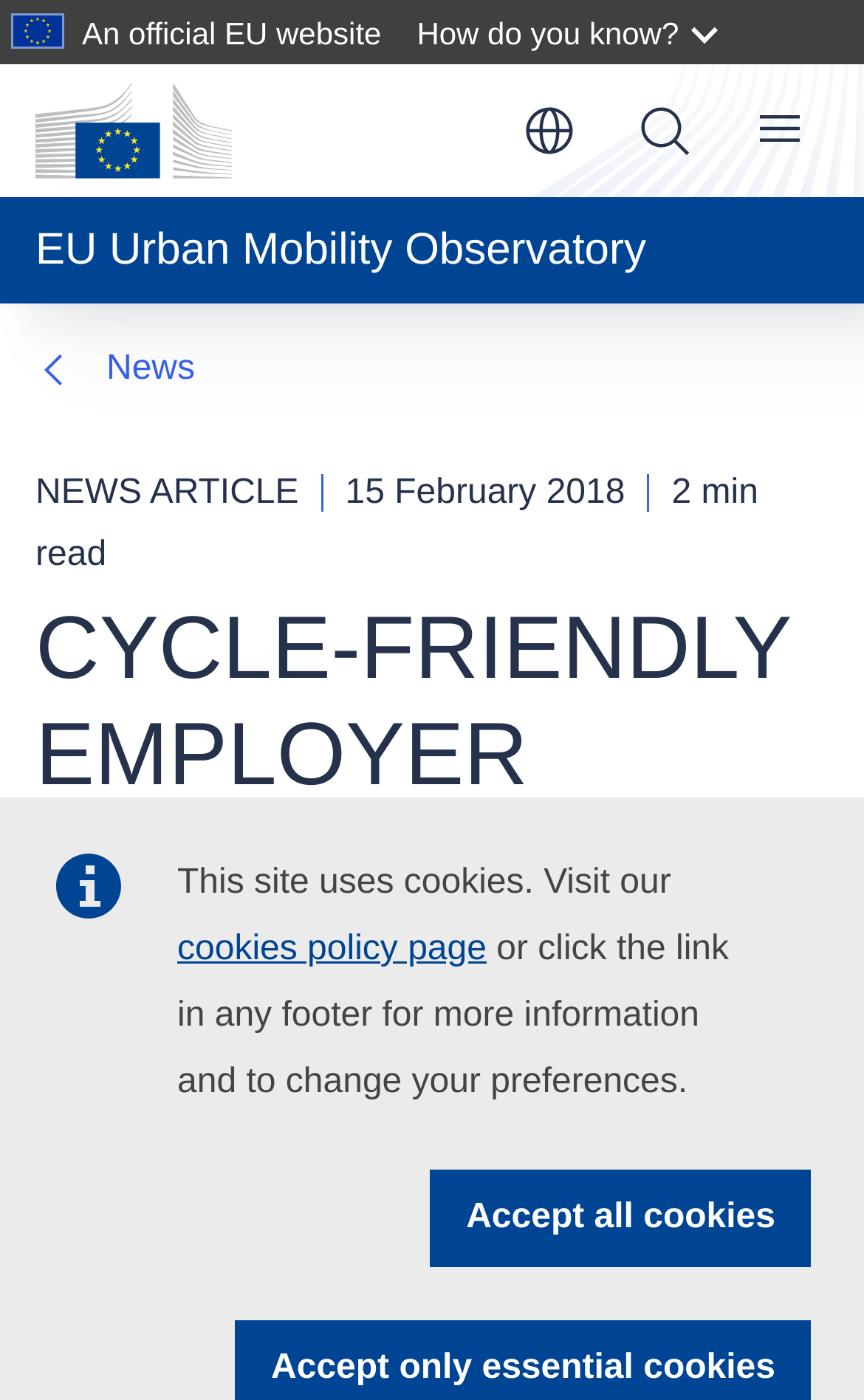Use a single word or phrase to answer the question:
How long does it take to read the news article?

2 min